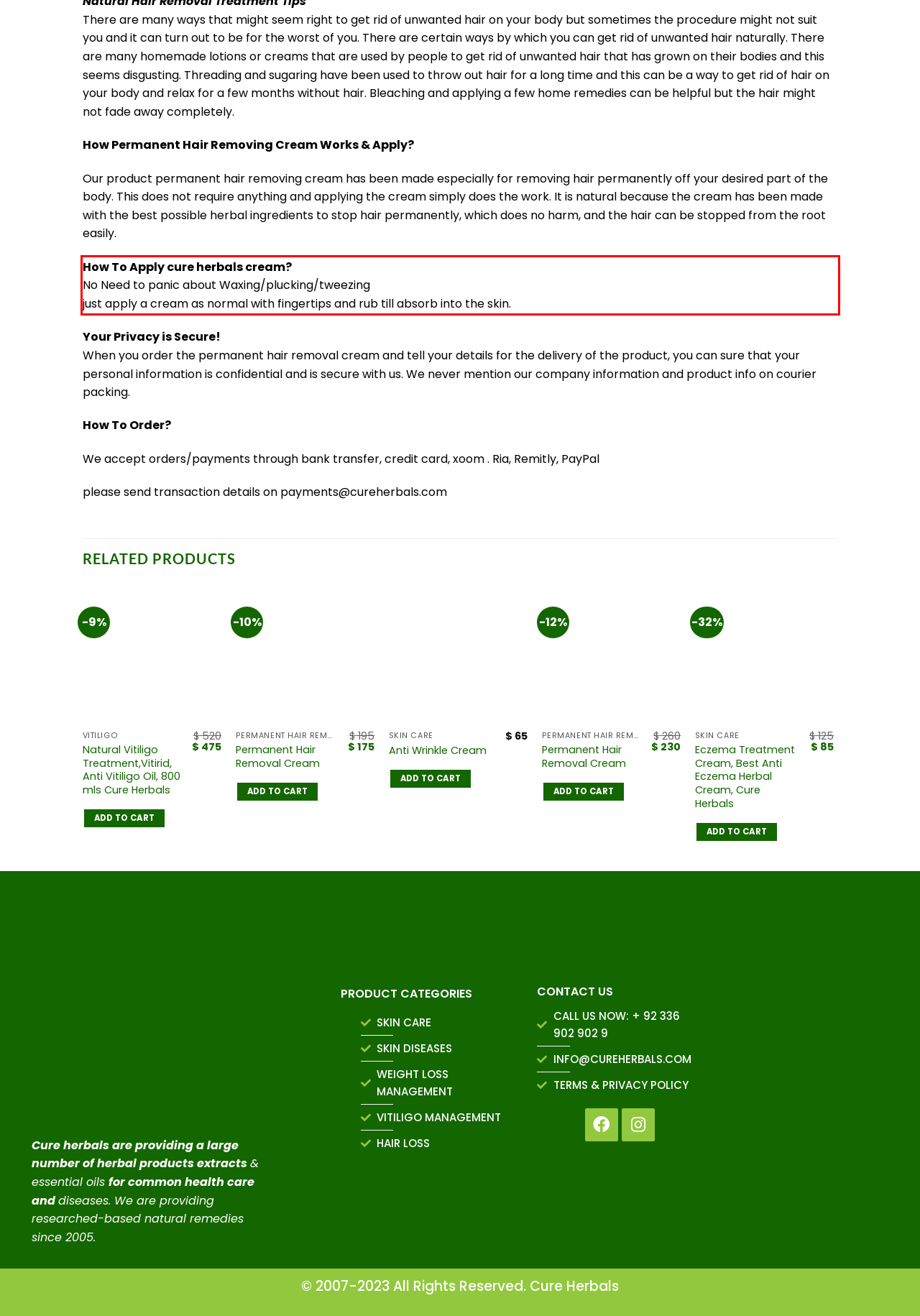Analyze the red bounding box in the provided webpage screenshot and generate the text content contained within.

How To Apply cure herbals cream? No Need to panic about Waxing/plucking/tweezing just apply a cream as normal with fingertips and rub till absorb into the skin.